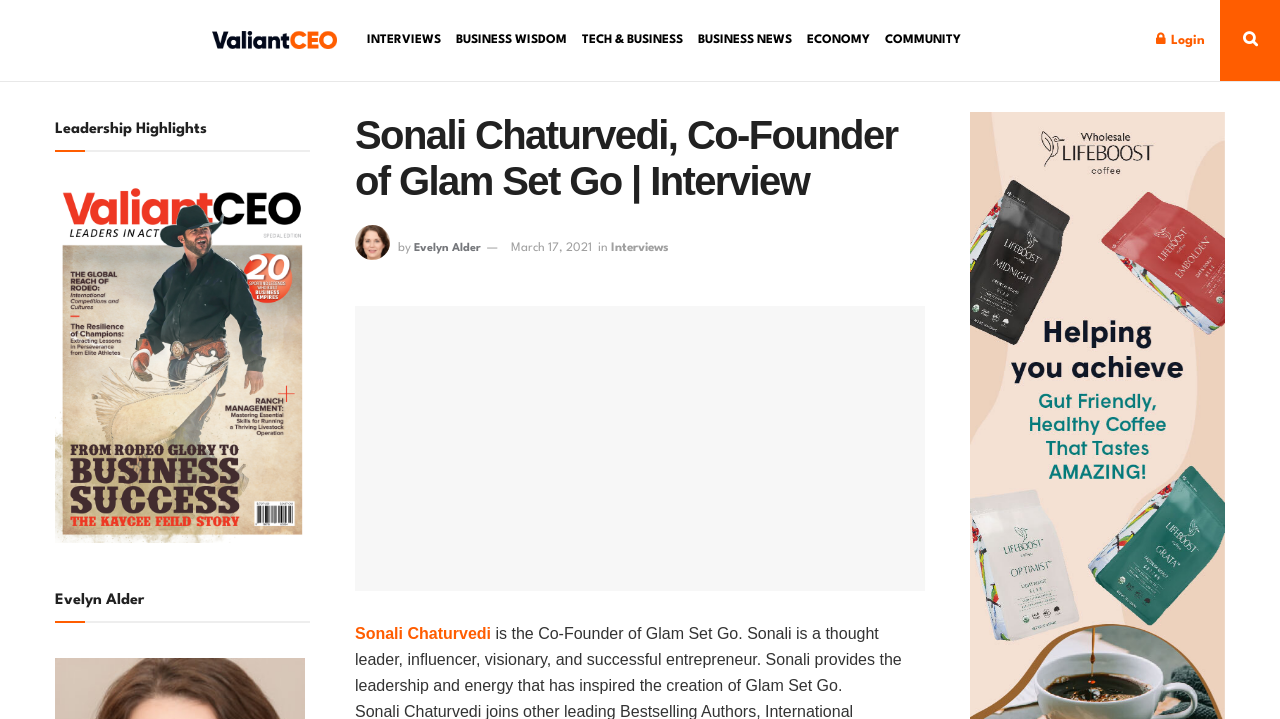Please identify the bounding box coordinates of the clickable region that I should interact with to perform the following instruction: "View BUSINESS WISDOM articles". The coordinates should be expressed as four float numbers between 0 and 1, i.e., [left, top, right, bottom].

[0.356, 0.0, 0.443, 0.113]